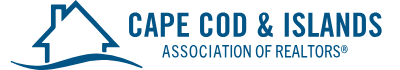What is the symbol on the left of the association's name?
Refer to the image and answer the question using a single word or phrase.

house icon